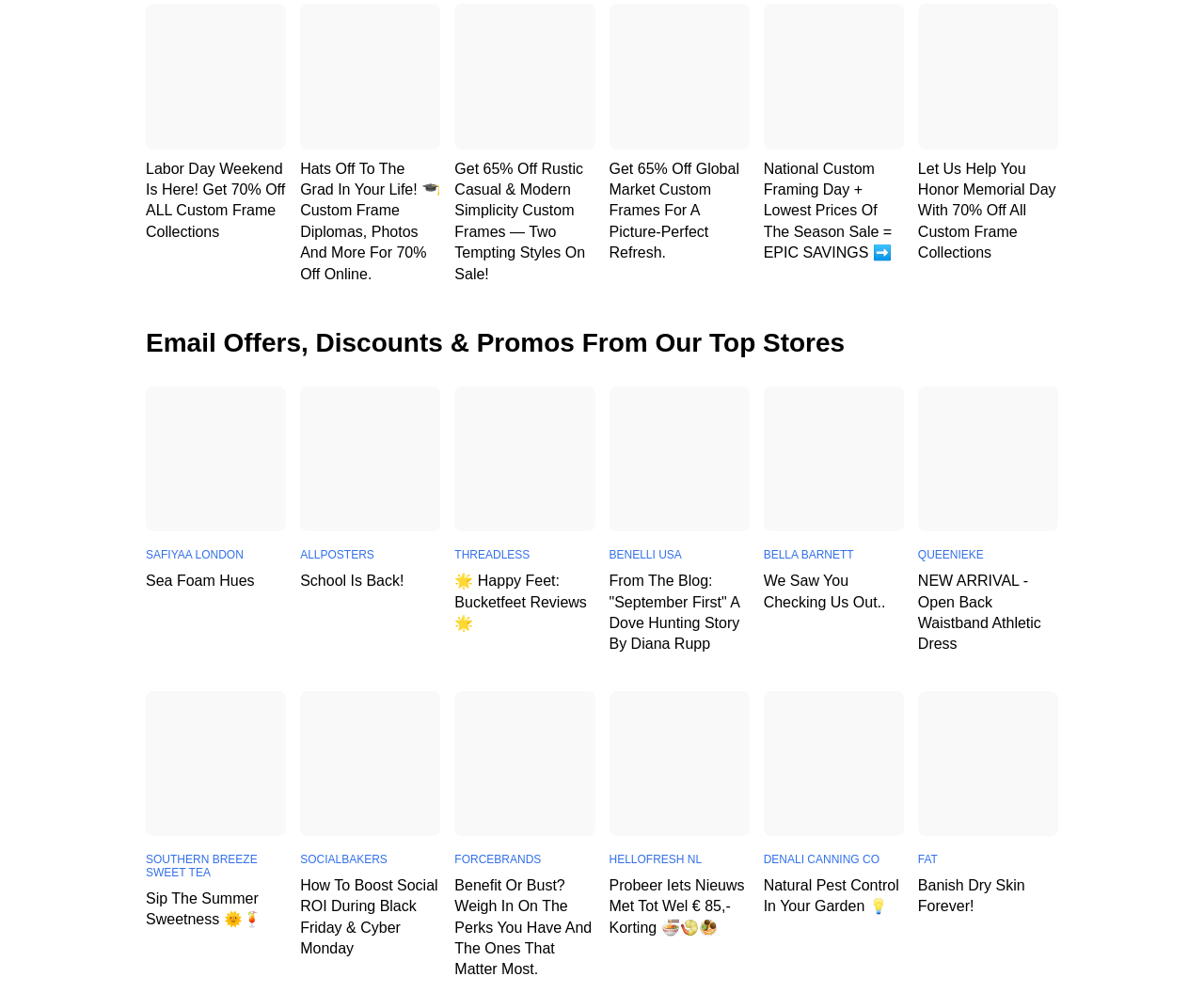Determine the bounding box coordinates of the element's region needed to click to follow the instruction: "Contact us". Provide these coordinates as four float numbers between 0 and 1, formatted as [left, top, right, bottom].

None